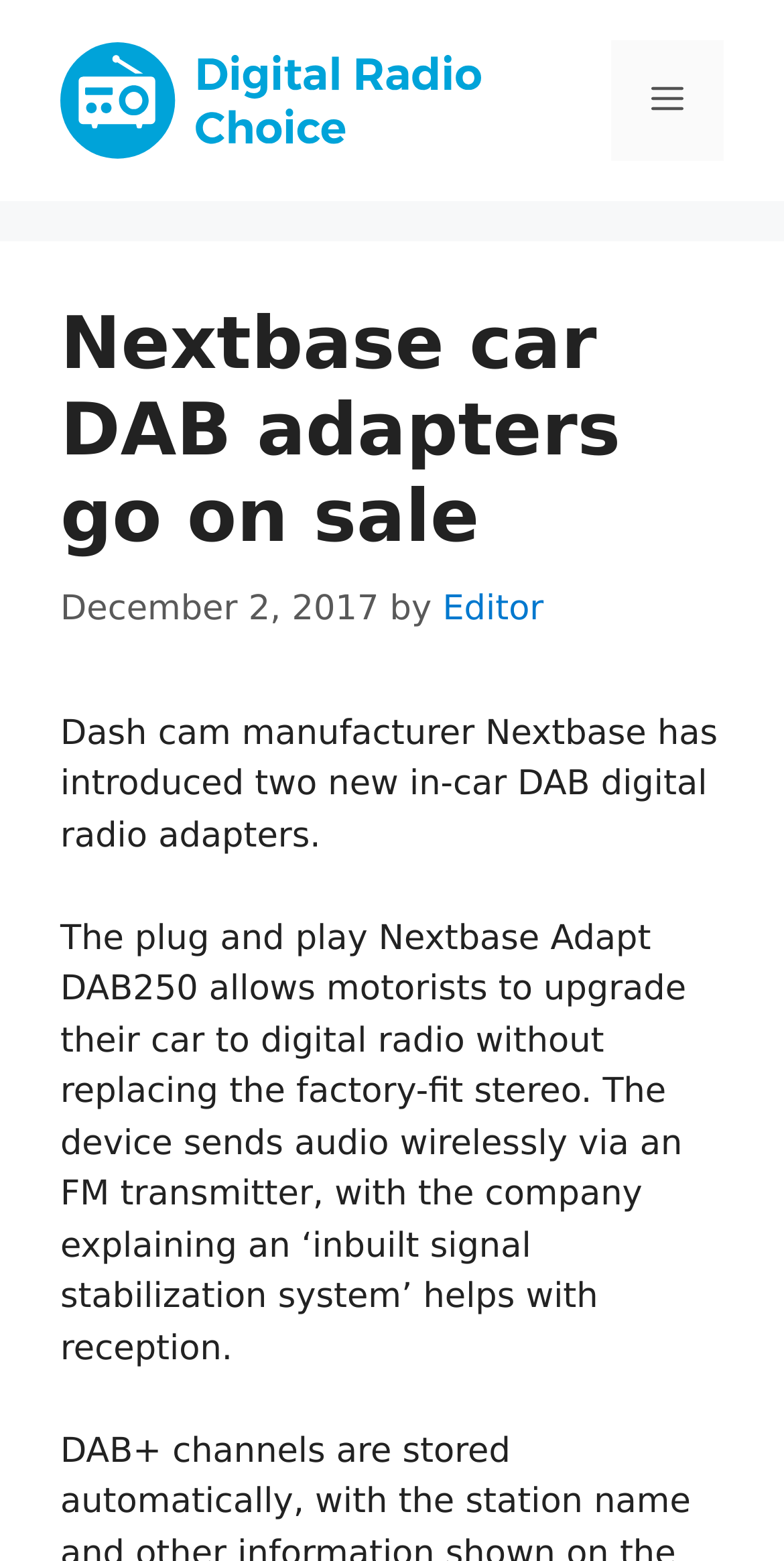Please find the bounding box coordinates in the format (top-left x, top-left y, bottom-right x, bottom-right y) for the given element description. Ensure the coordinates are floating point numbers between 0 and 1. Description: alt="Digital Radio Choice"

[0.077, 0.051, 0.615, 0.077]